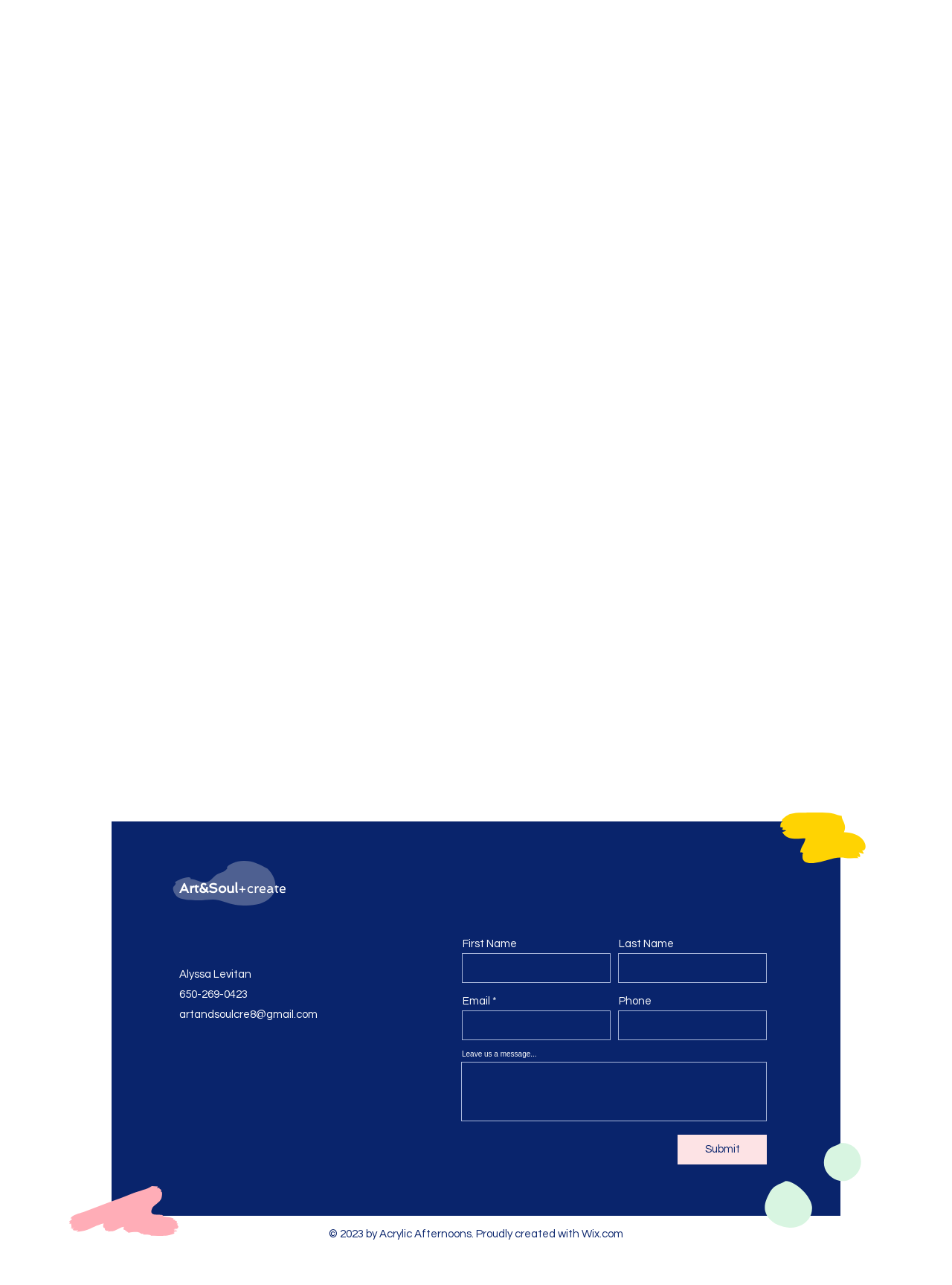Answer the question below with a single word or a brief phrase: 
What is the copyright information on the webpage?

2023 by Acrylic Afternoons